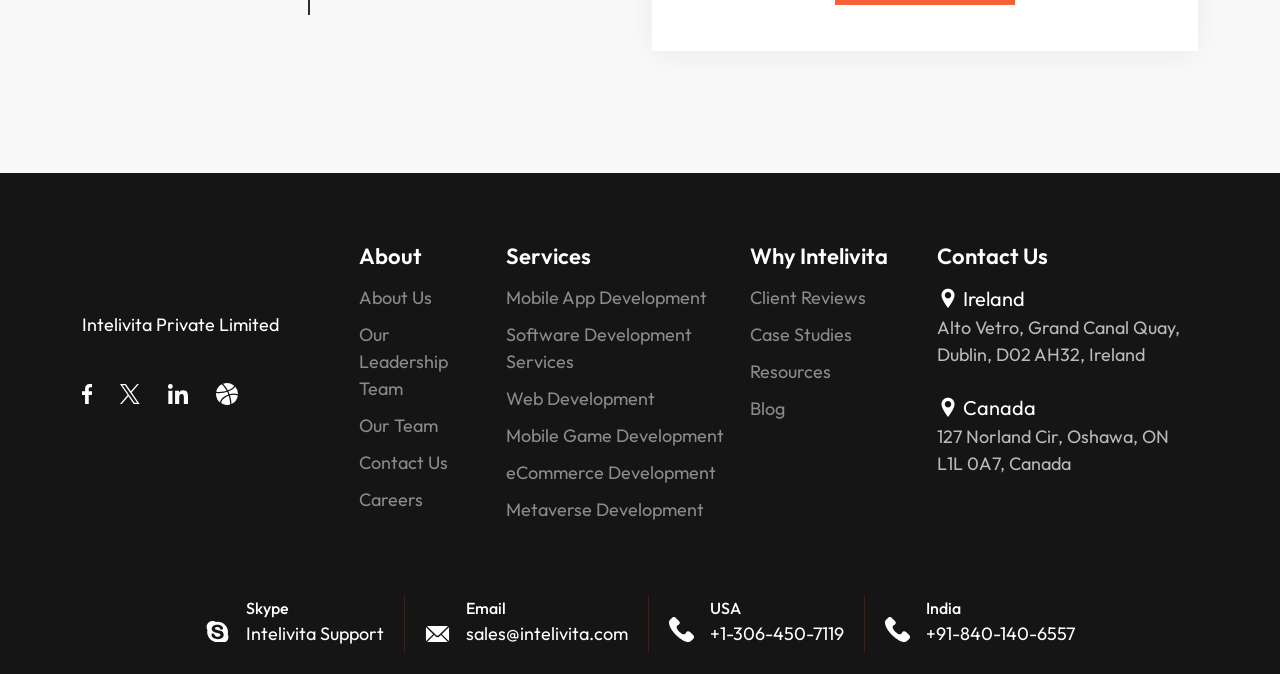What is the email address for sales? Please answer the question using a single word or phrase based on the image.

sales@intelivita.com